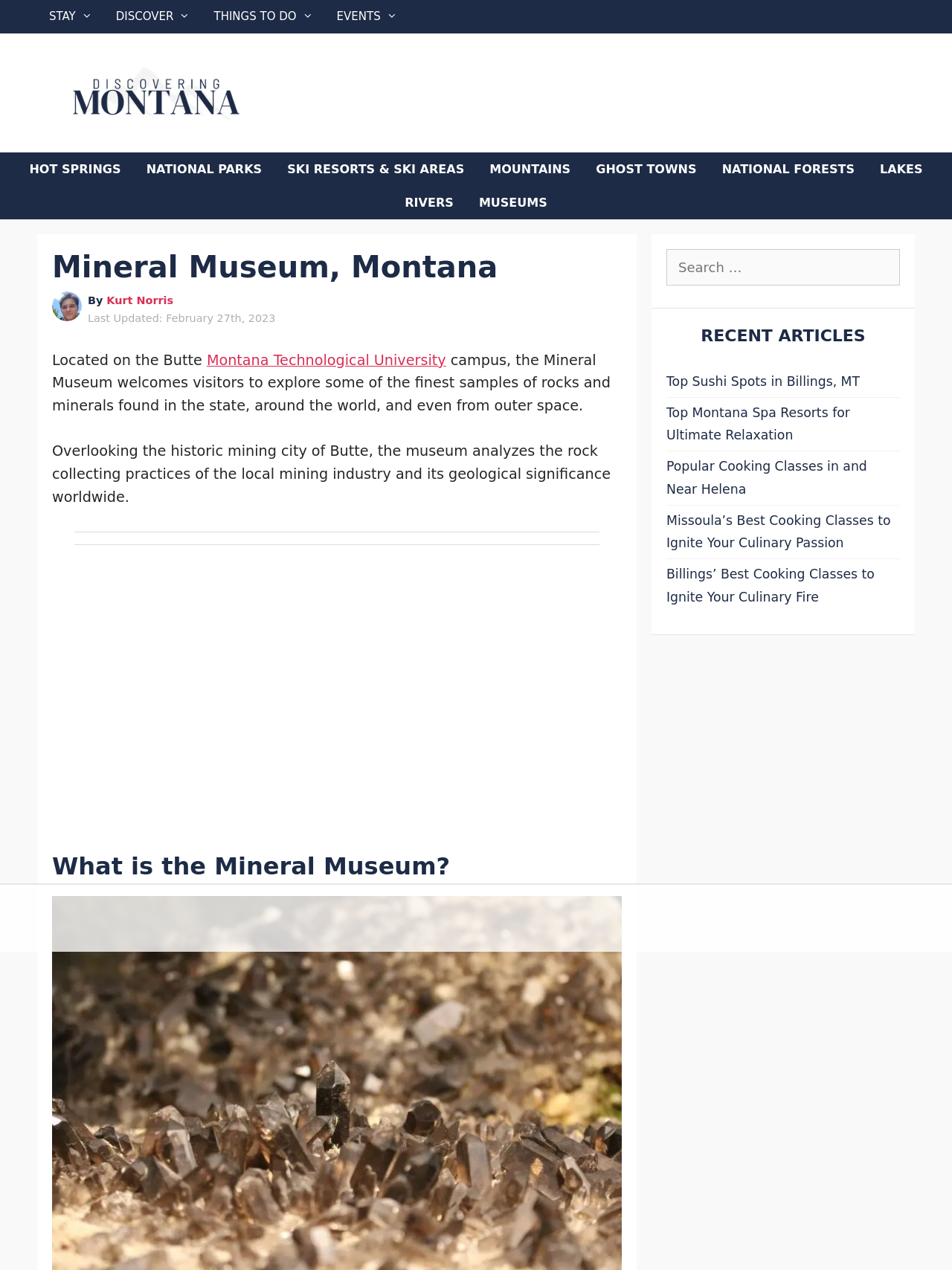Please identify the bounding box coordinates for the region that you need to click to follow this instruction: "Visit the Mineral Museum page".

[0.055, 0.196, 0.653, 0.224]